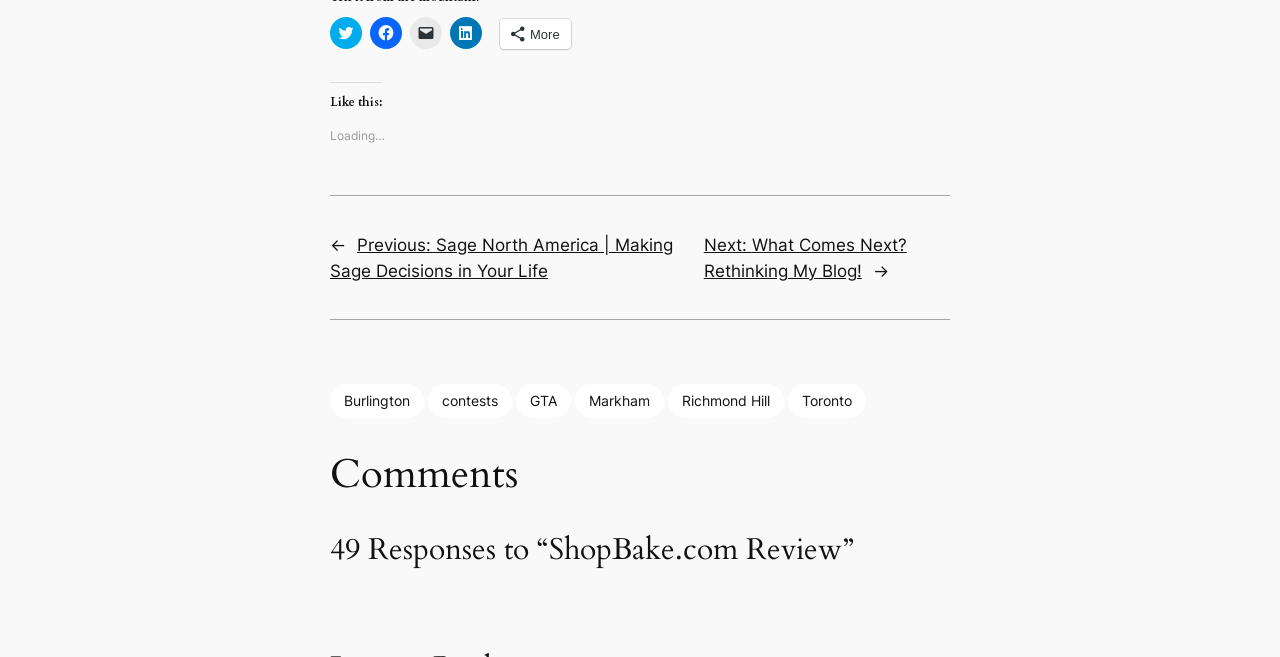Determine the bounding box coordinates of the clickable region to execute the instruction: "Share on Twitter". The coordinates should be four float numbers between 0 and 1, denoted as [left, top, right, bottom].

[0.258, 0.025, 0.283, 0.074]